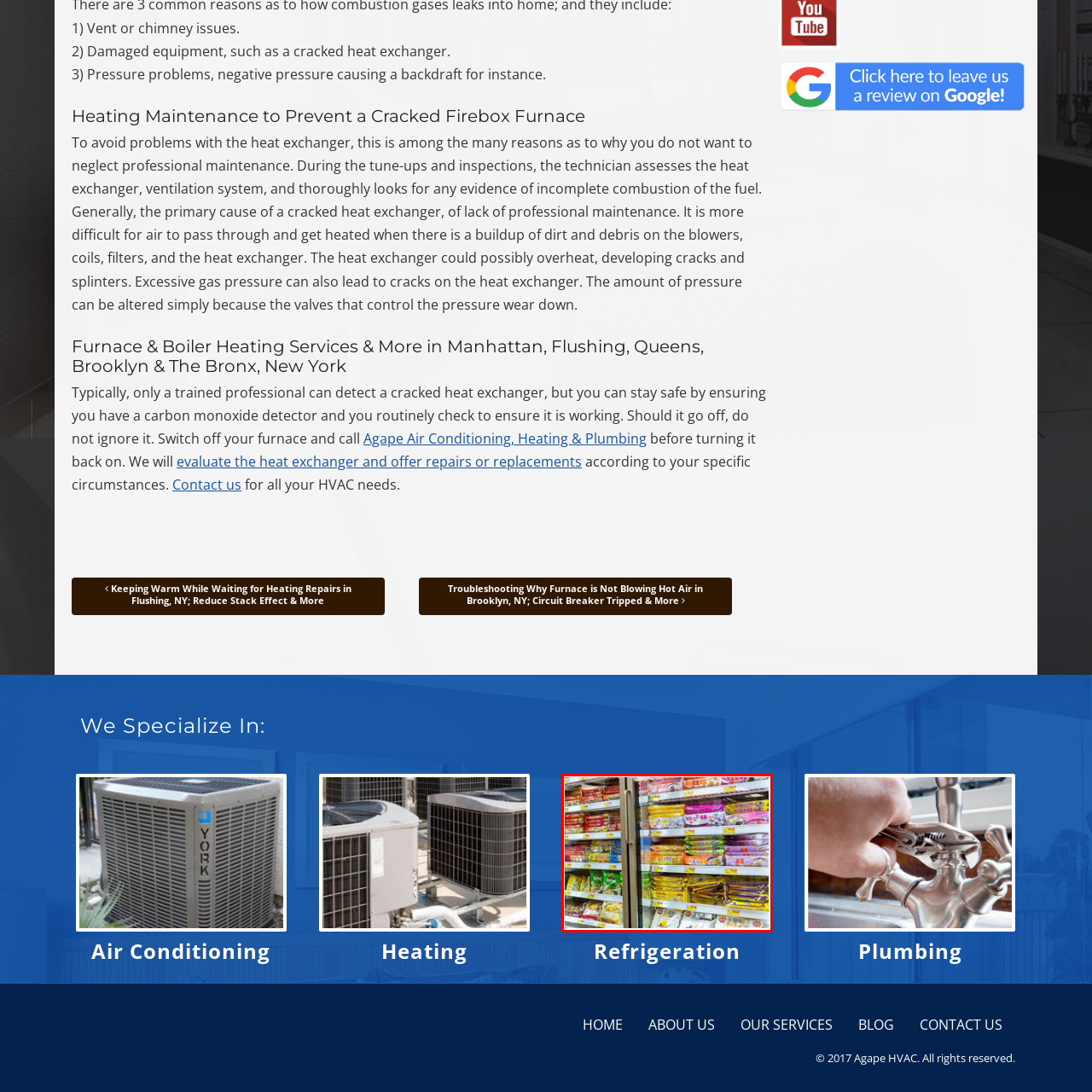Thoroughly describe the scene captured inside the red-bordered image.

The image displays a well-organized display of various packaged foods in a supermarket freezer aisle. A multitude of vibrant, colorful packaging is visible, showcasing a variety of items, likely including frozen noodles, dumplings, and other Asian delicacies. The rows of neatly stacked products feature a range of brands and flavors, providing a feast for the eyes with their appealing colors and designs. Bright yellow price tags can be seen on several items, indicating product prices. This visually enticing arrangement highlights the diversity of choices available to shoppers, making it easy to find different types of frozen meals suitable for any culinary preference or occasion.